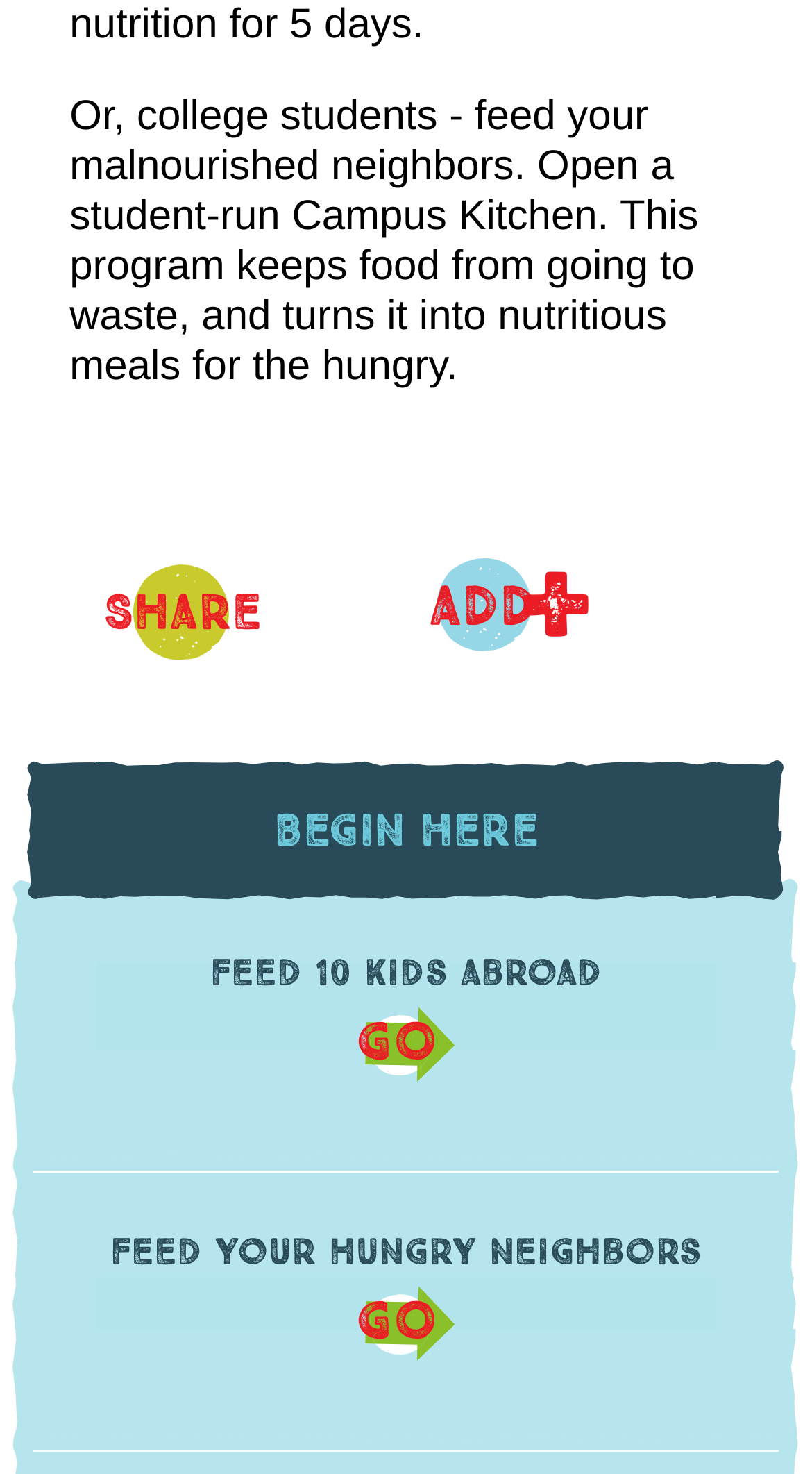Give a concise answer of one word or phrase to the question: 
What is the theme of the webpage?

Food and hunger